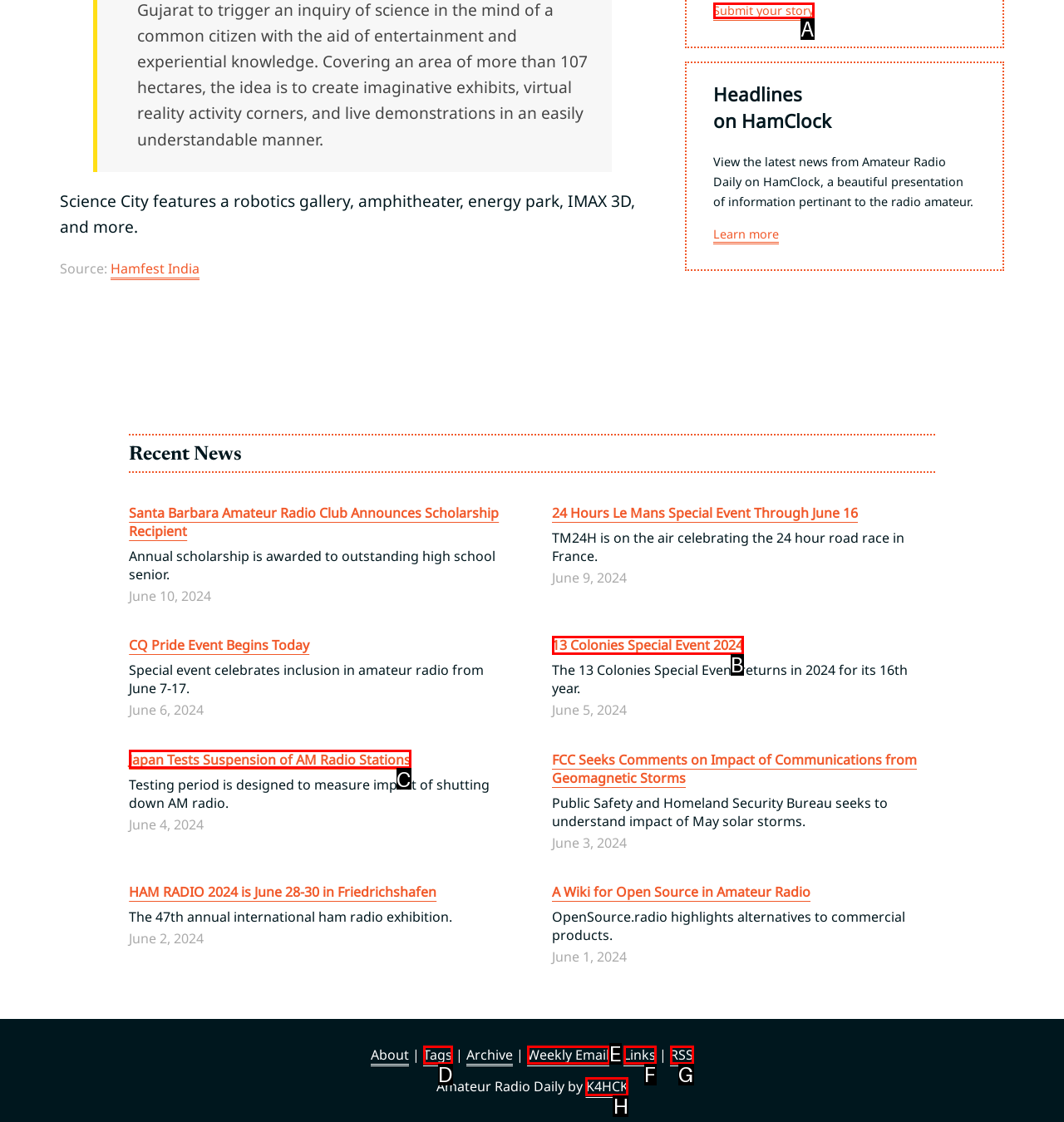Determine the HTML element that best matches this description: Tags from the given choices. Respond with the corresponding letter.

D